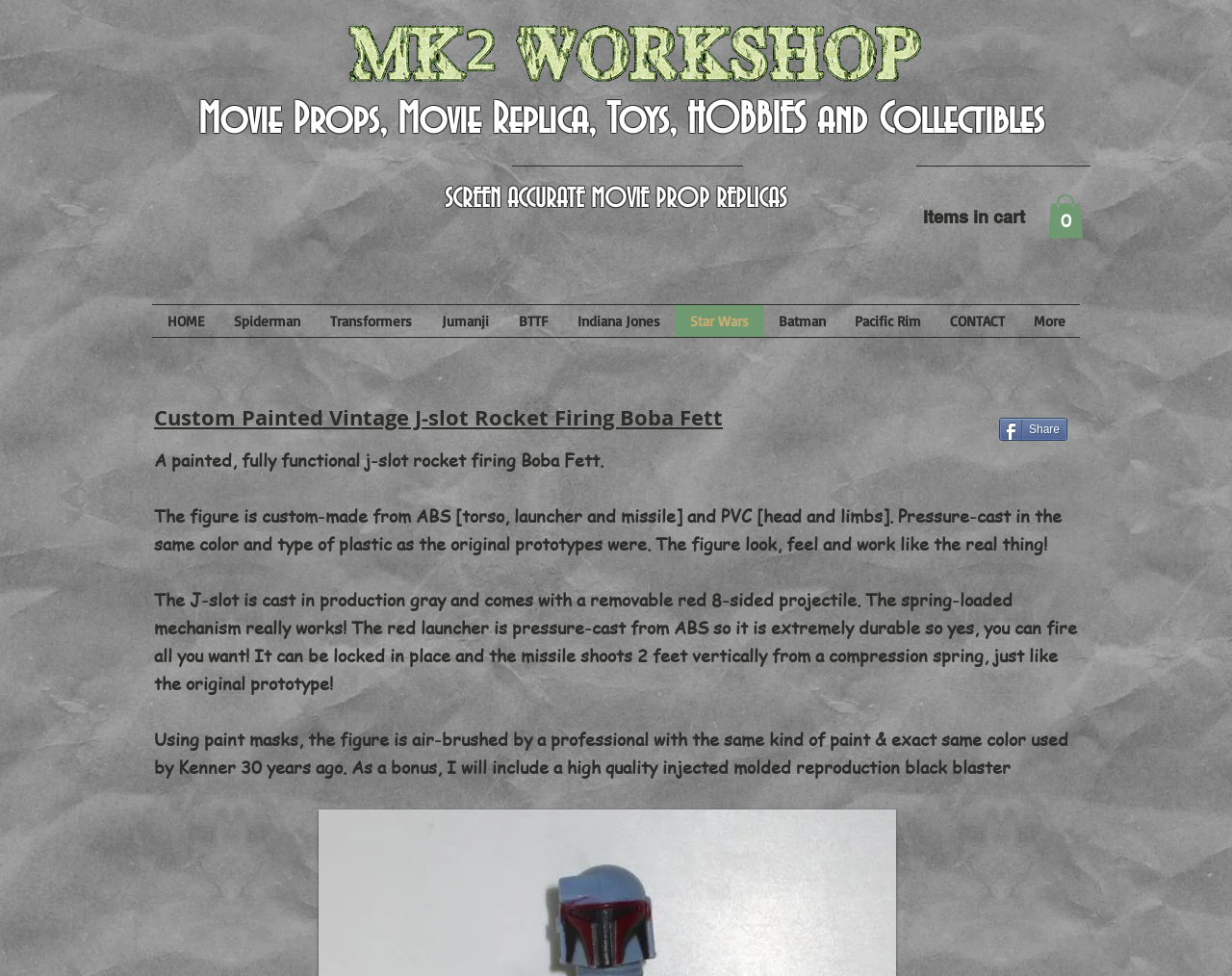How many items are in the cart?
Offer a detailed and full explanation in response to the question.

Based on the webpage content, specifically the button 'Cart with 0 items', it is clear that there are 0 items in the cart.